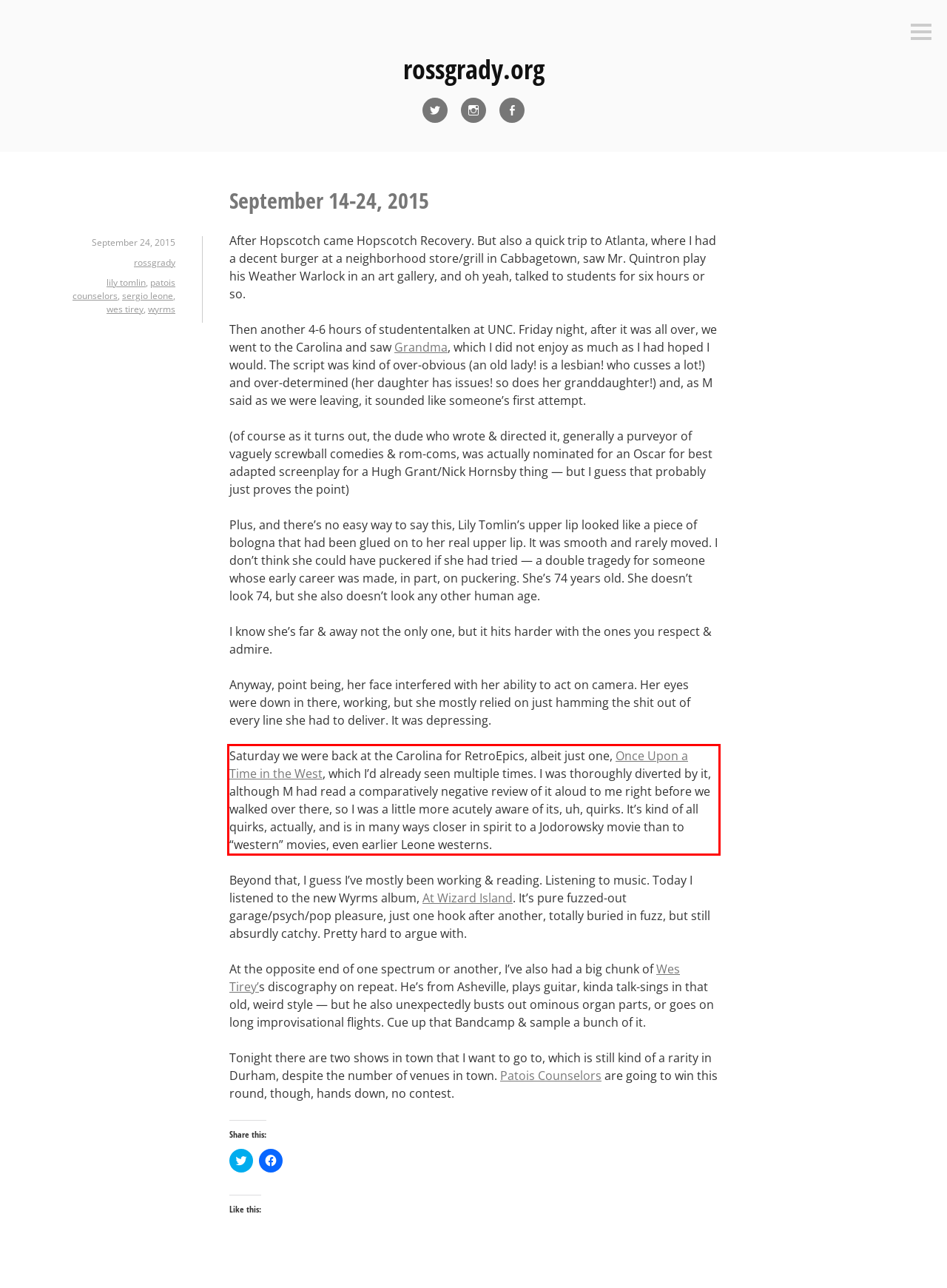From the given screenshot of a webpage, identify the red bounding box and extract the text content within it.

Saturday we were back at the Carolina for RetroEpics, albeit just one, Once Upon a Time in the West, which I’d already seen multiple times. I was thoroughly diverted by it, although M had read a comparatively negative review of it aloud to me right before we walked over there, so I was a little more acutely aware of its, uh, quirks. It’s kind of all quirks, actually, and is in many ways closer in spirit to a Jodorowsky movie than to “western” movies, even earlier Leone westerns.